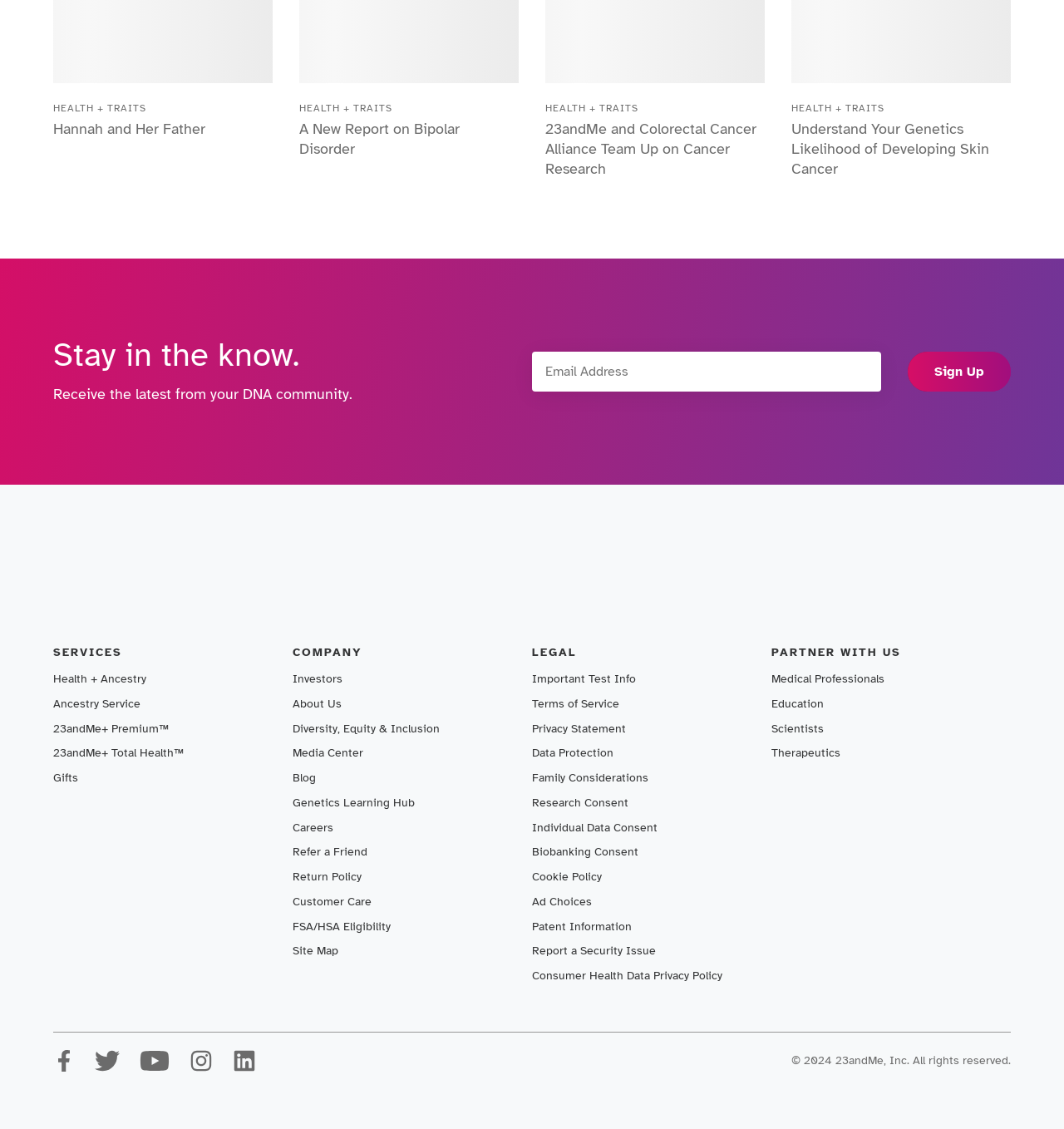Given the element description, predict the bounding box coordinates in the format (top-left x, top-left y, bottom-right x, bottom-right y). Make sure all values are between 0 and 1. Here is the element description: parent_node: Email Address placeholder="Email Address"

[0.5, 0.311, 0.828, 0.347]